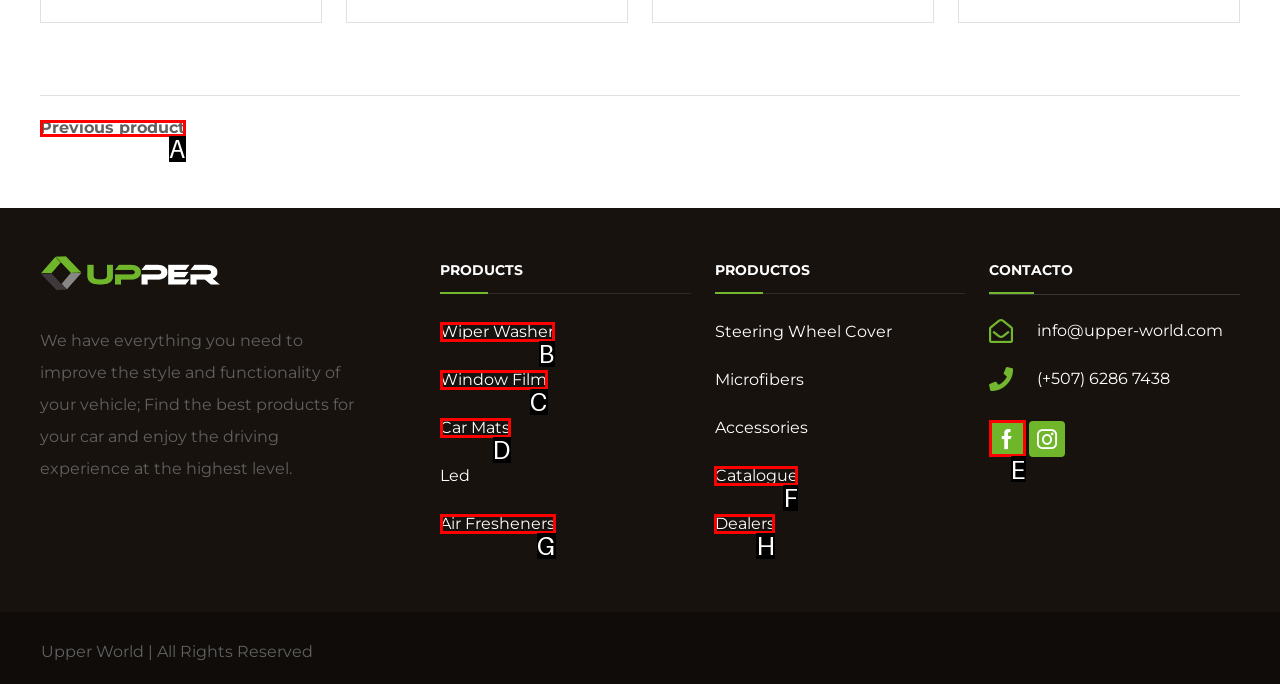Determine the letter of the element I should select to fulfill the following instruction: Follow on Facebook. Just provide the letter.

E